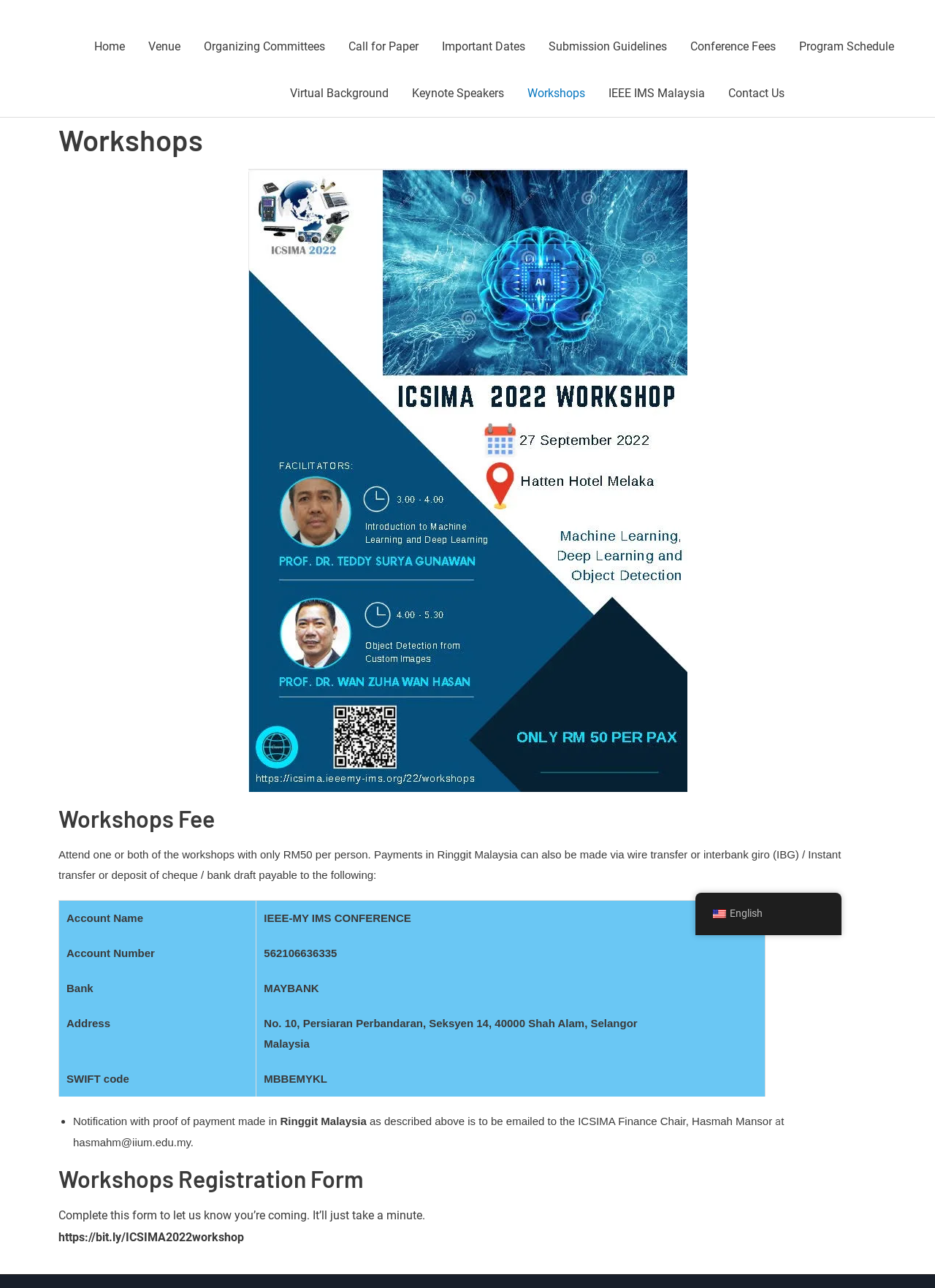Please analyze the image and give a detailed answer to the question:
What is the fee for attending one or both workshops?

According to the webpage, the fee for attending one or both workshops is RM50 per person, as stated in the 'Workshops Fee' section.